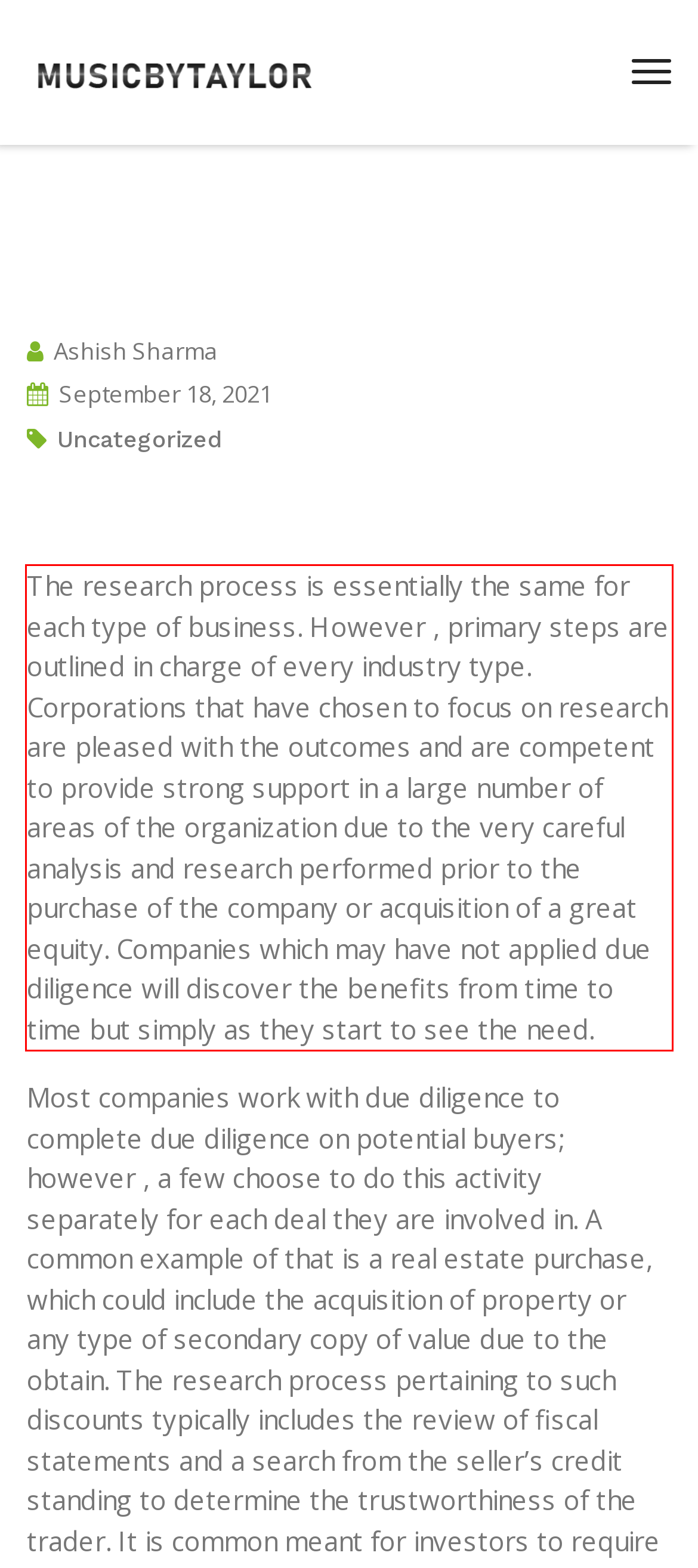From the given screenshot of a webpage, identify the red bounding box and extract the text content within it.

The research process is essentially the same for each type of business. However , primary steps are outlined in charge of every industry type. Corporations that have chosen to focus on research are pleased with the outcomes and are competent to provide strong support in a large number of areas of the organization due to the very careful analysis and research performed prior to the purchase of the company or acquisition of a great equity. Companies which may have not applied due diligence will discover the benefits from time to time but simply as they start to see the need.